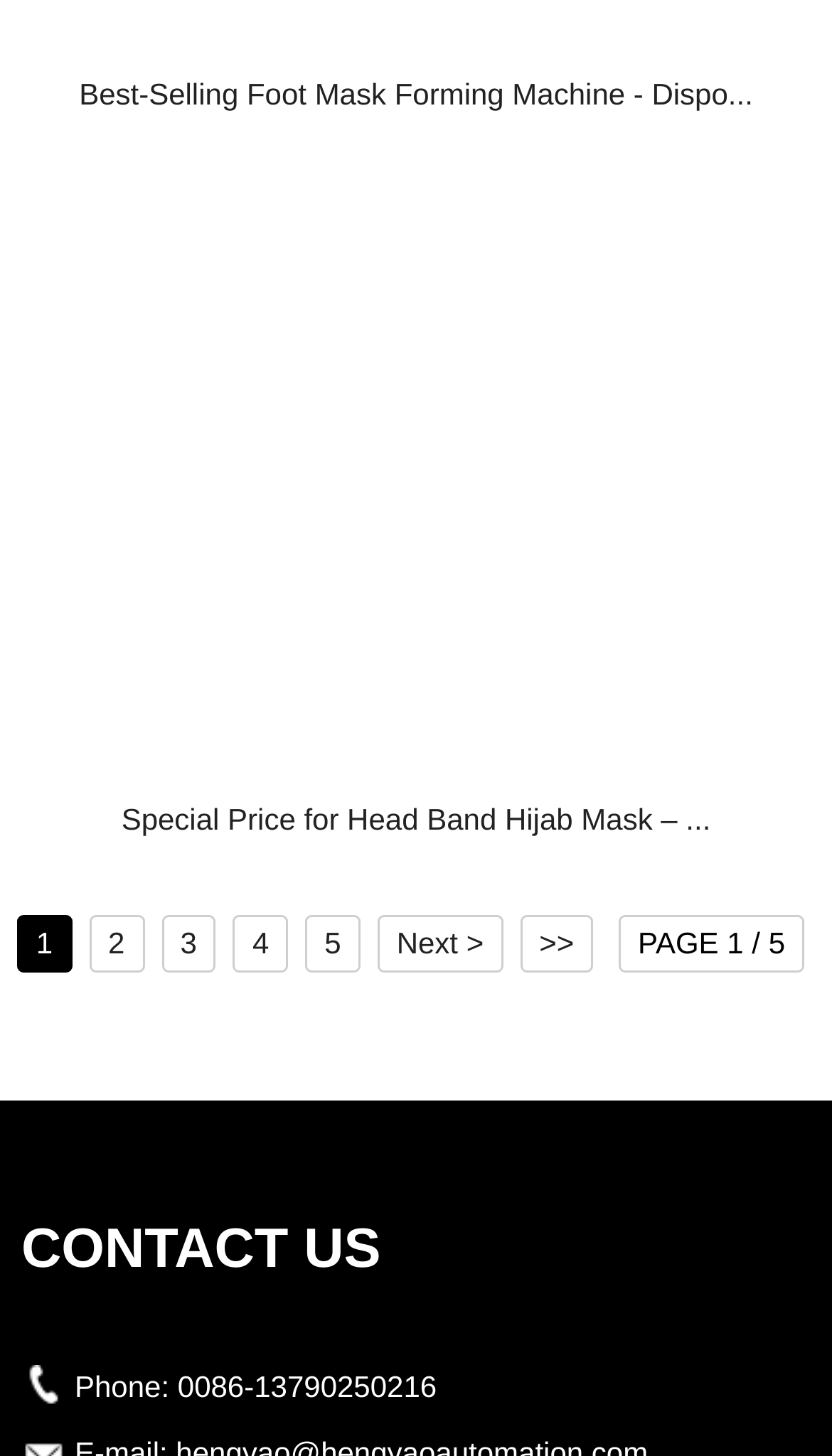Given the element description tw, predict the bounding box coordinates for the UI element in the webpage screenshot. The format should be (top-left x, top-left y, bottom-right x, bottom-right y), and the values should be between 0 and 1.

None